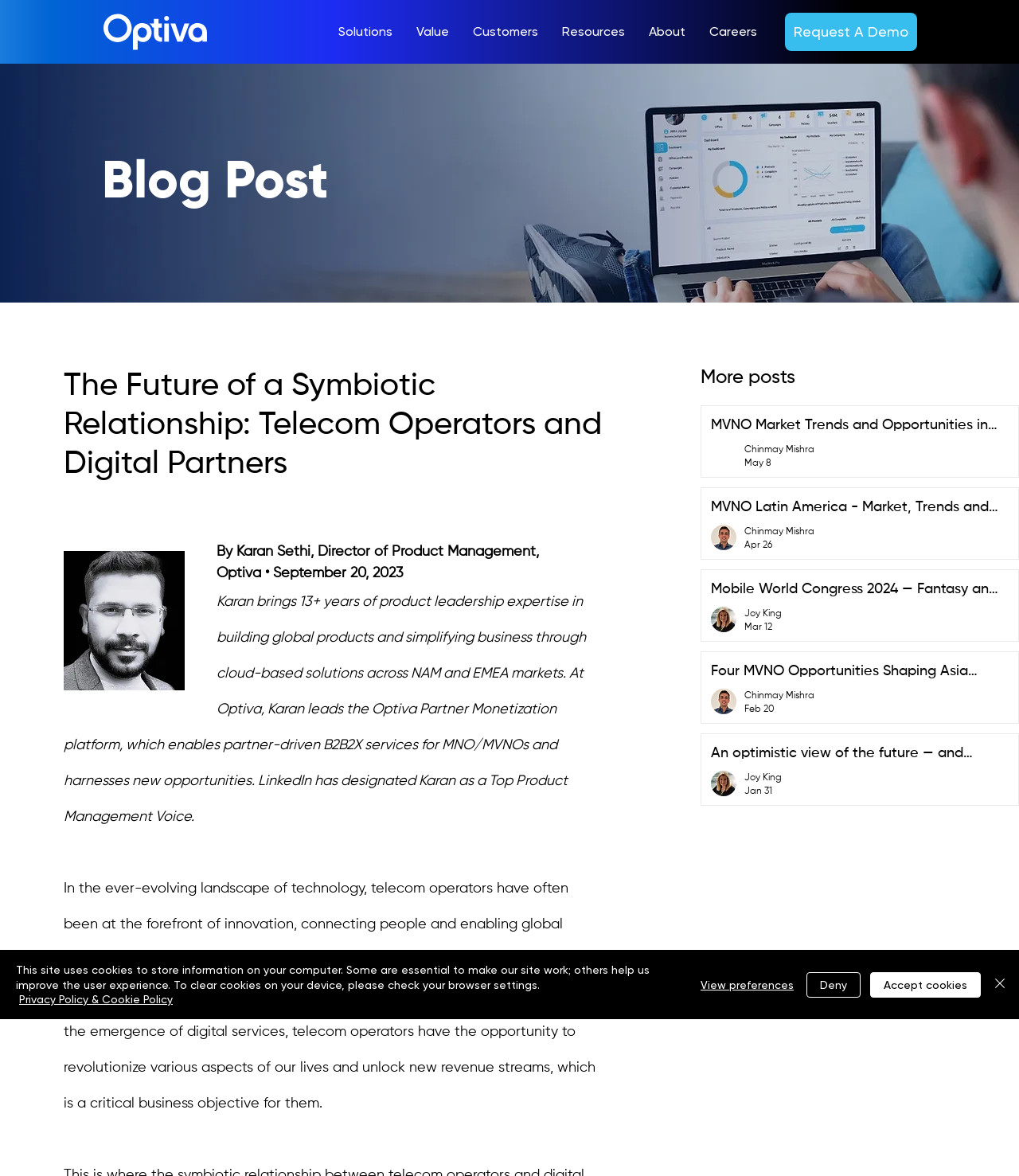Can you find the bounding box coordinates of the area I should click to execute the following instruction: "View the 'MVNO Market Trends and Opportunities in North America' article"?

[0.688, 0.345, 1.0, 0.406]